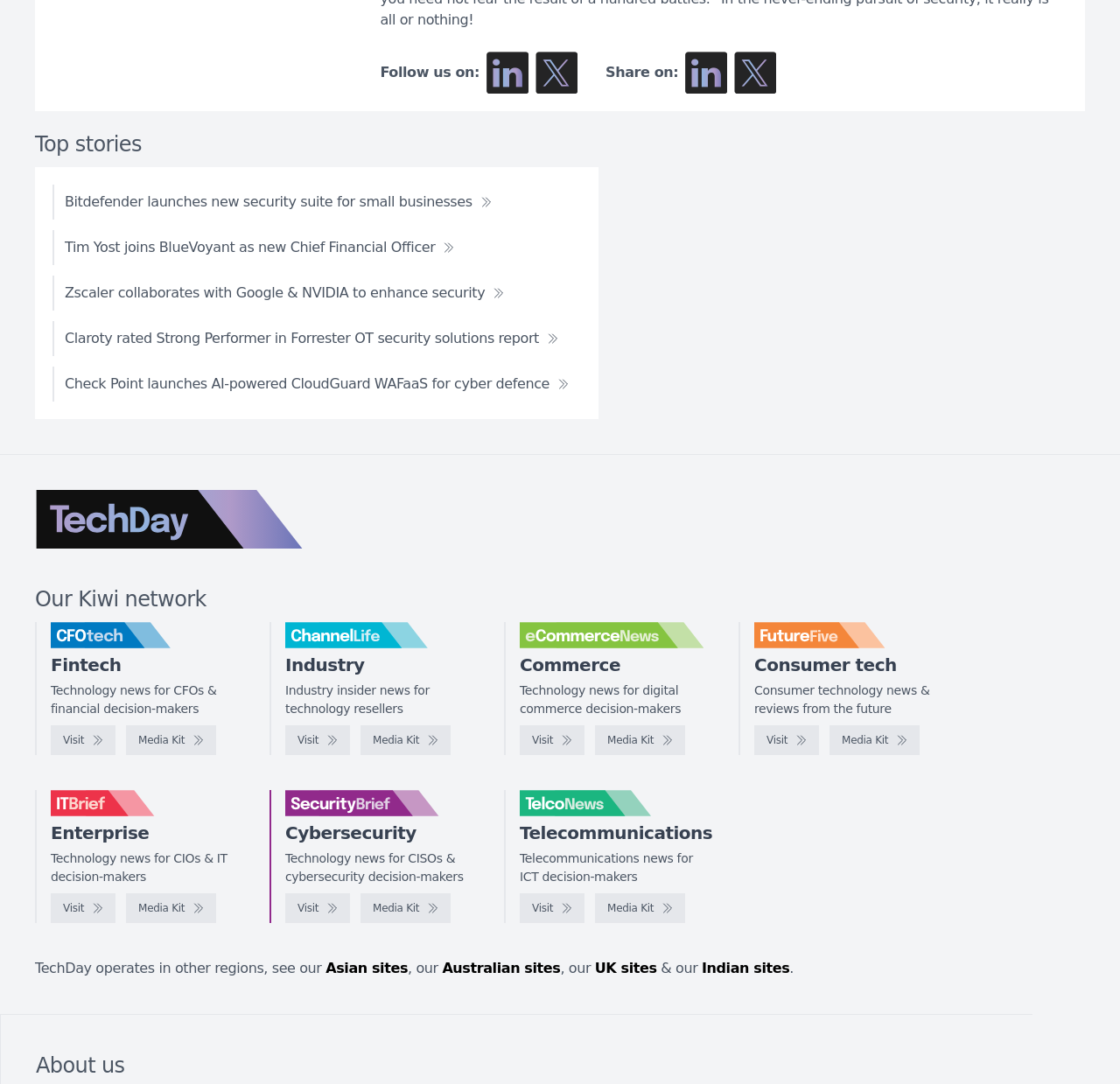Specify the bounding box coordinates of the area that needs to be clicked to achieve the following instruction: "Enter project description".

None